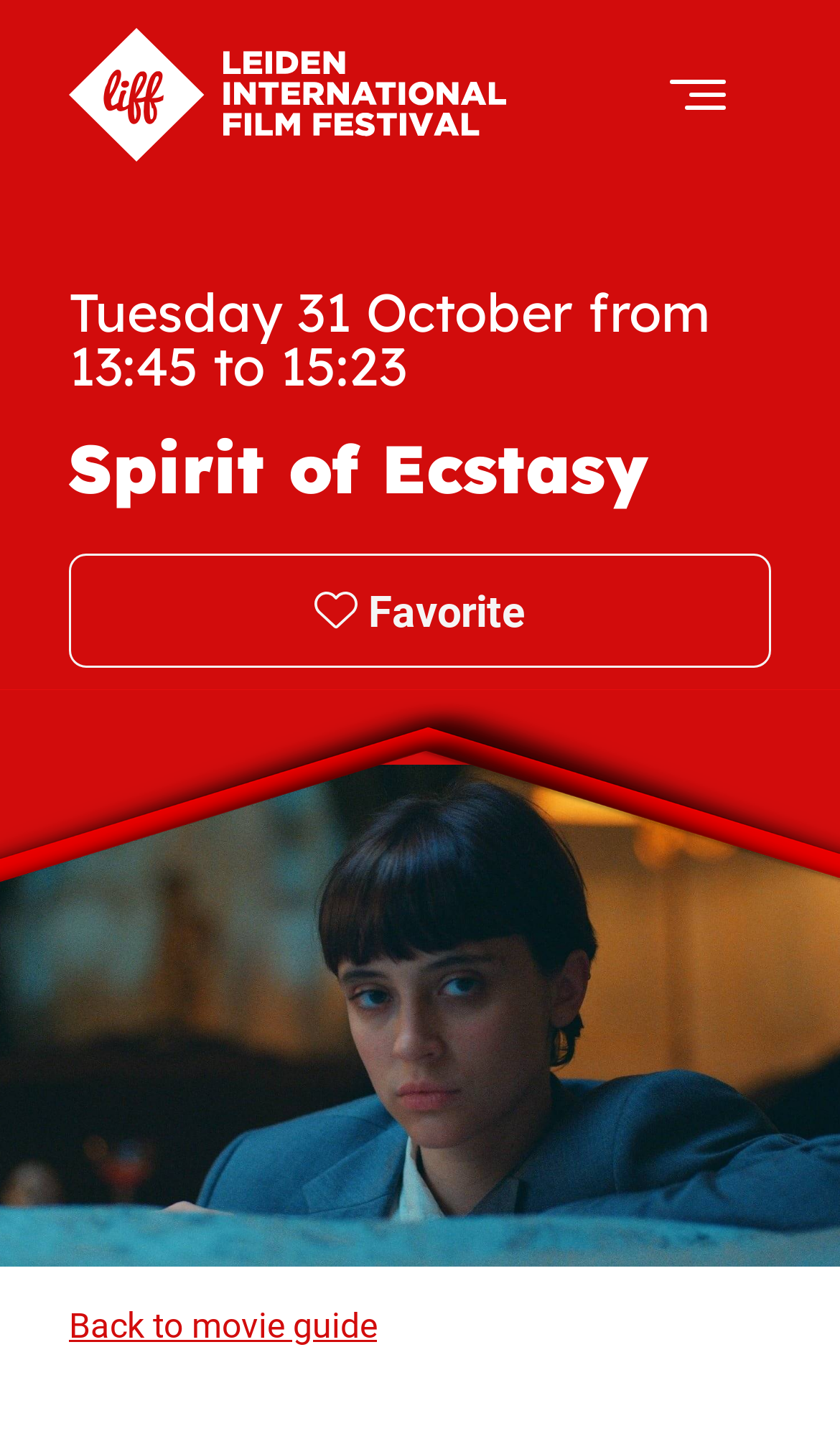Generate the title text from the webpage.

Spirit of Ecstasy